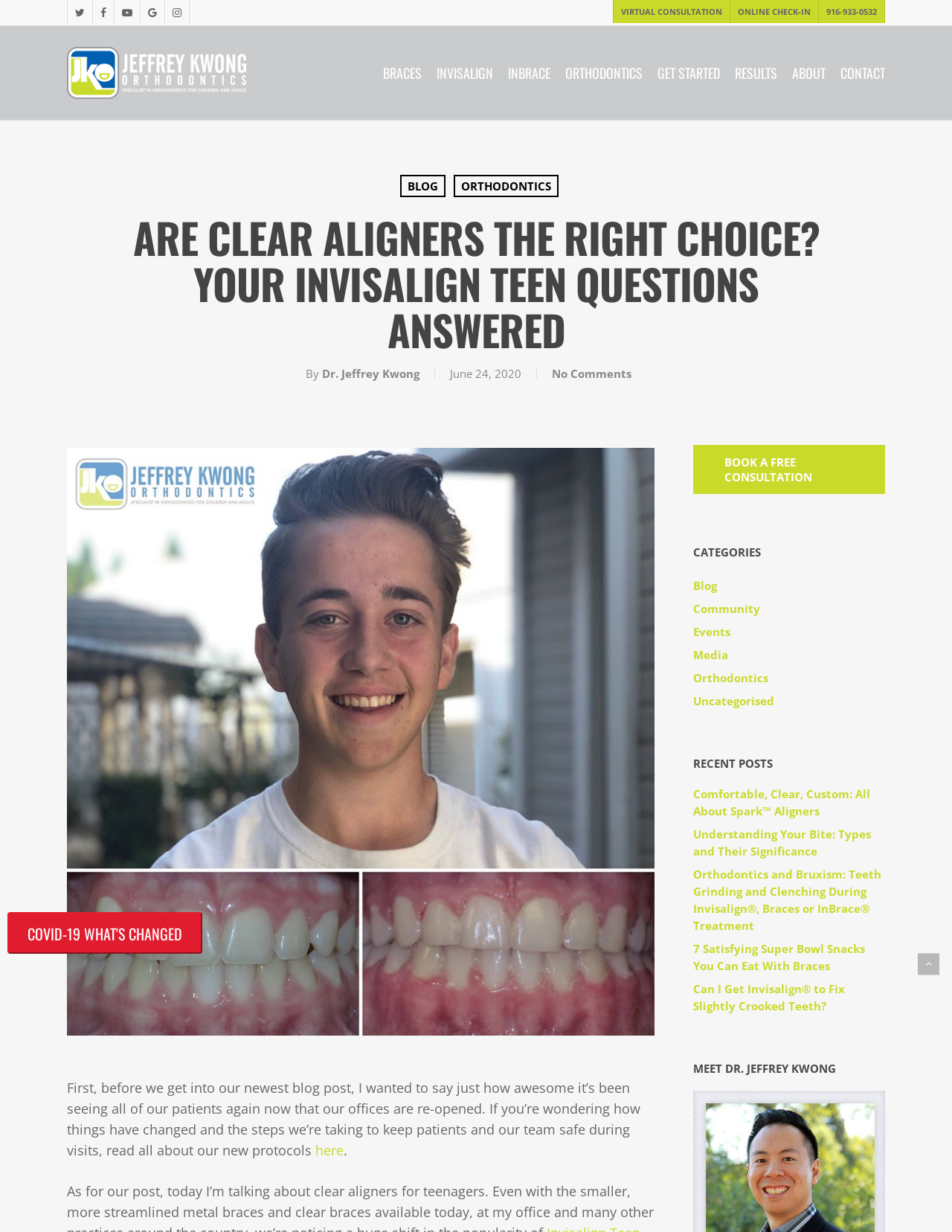Can you find the bounding box coordinates of the area I should click to execute the following instruction: "Get started with Invisalign"?

[0.691, 0.054, 0.756, 0.065]